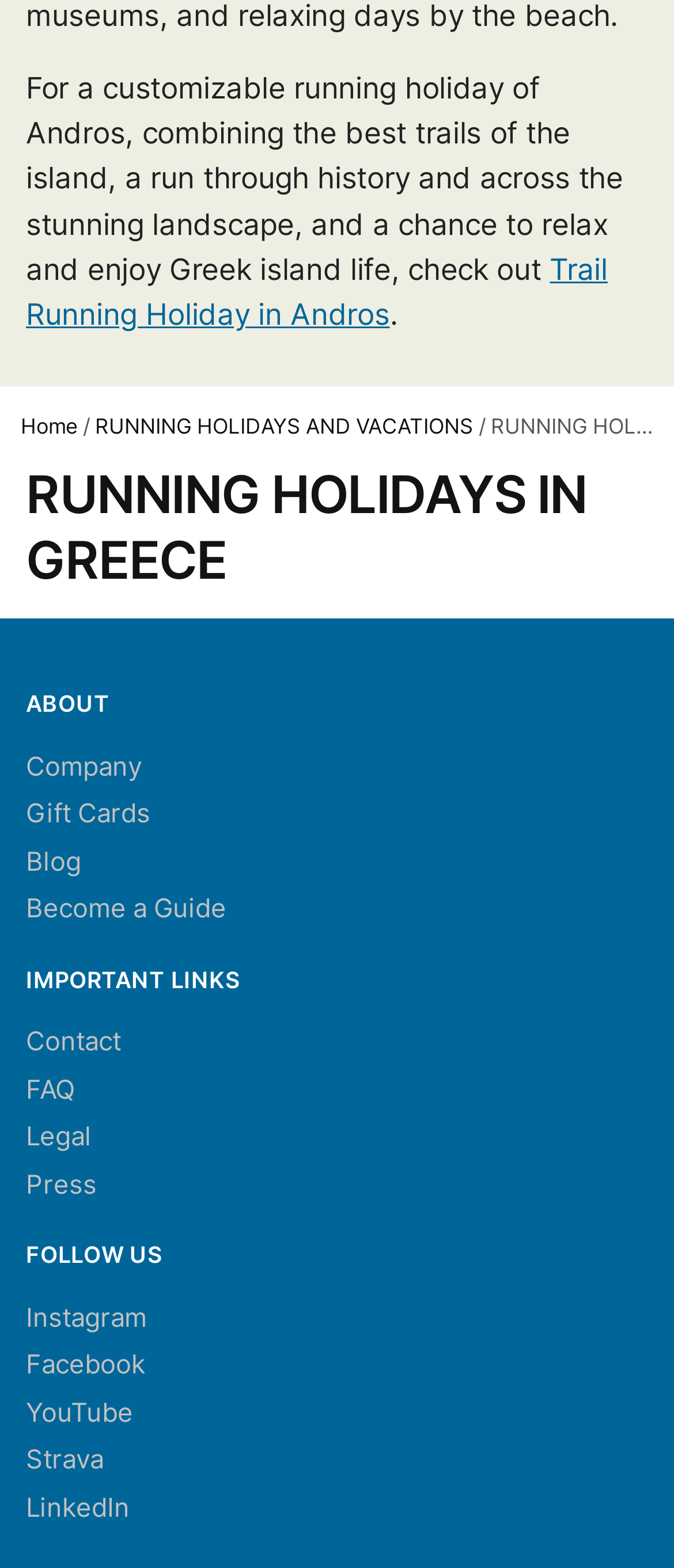Please provide the bounding box coordinates for the element that needs to be clicked to perform the following instruction: "Follow on Instagram". The coordinates should be given as four float numbers between 0 and 1, i.e., [left, top, right, bottom].

[0.038, 0.829, 0.218, 0.85]